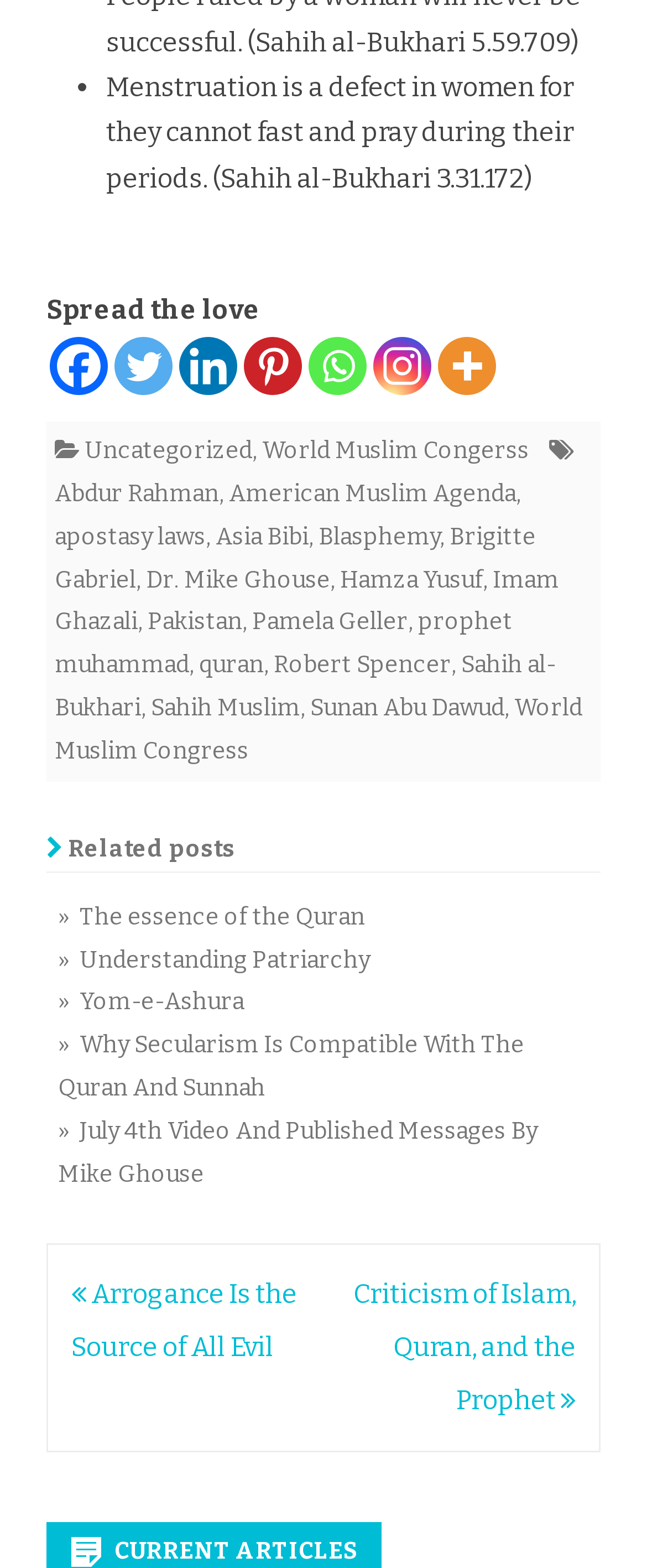Provide the bounding box coordinates of the section that needs to be clicked to accomplish the following instruction: "Go to next post."

[0.11, 0.815, 0.459, 0.869]